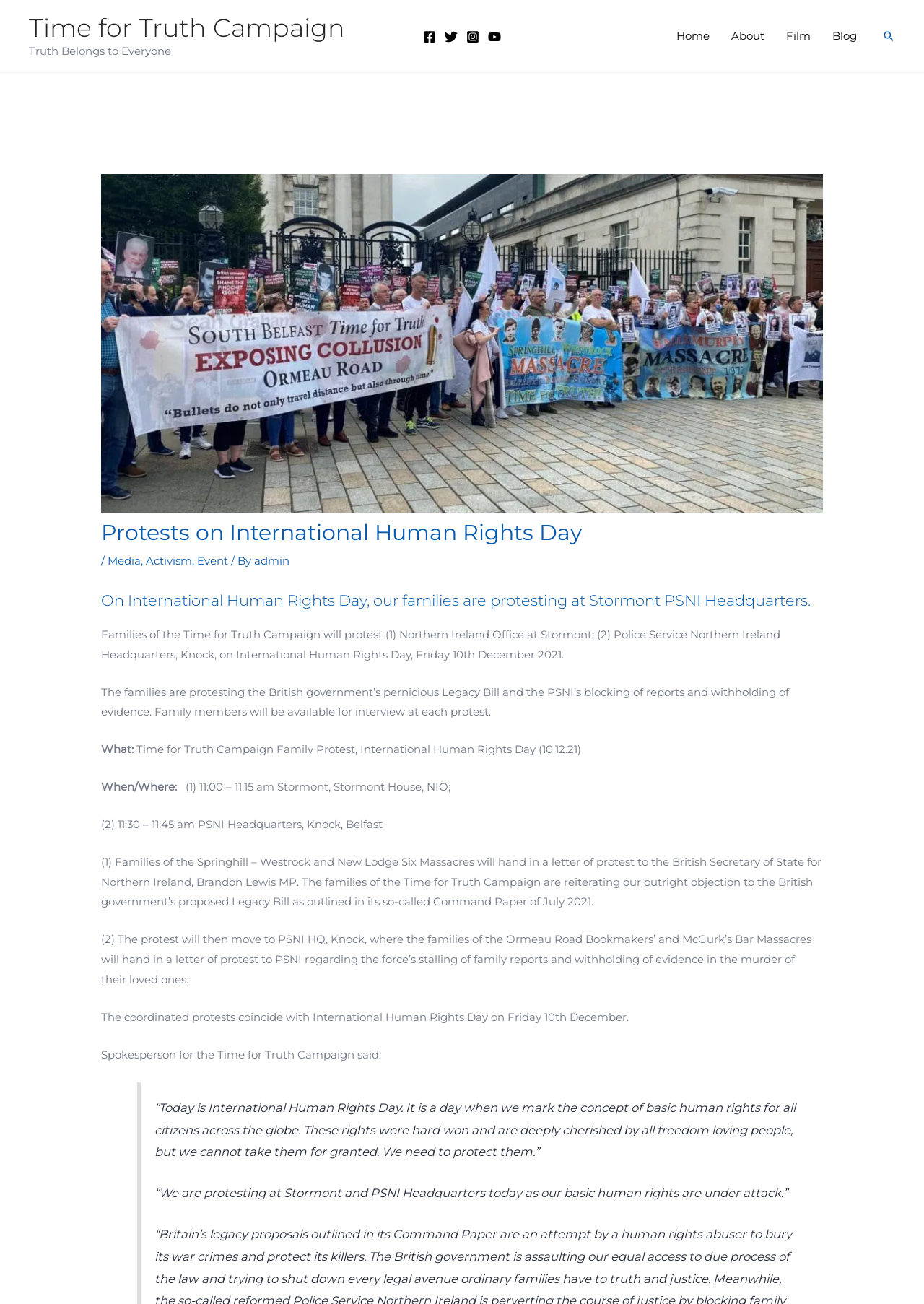Based on the image, please elaborate on the answer to the following question:
What is the date of the protest?

I found the answer by reading the static text elements that describe the event, which mention the date of the protest as Friday 10th December 2021, which coincides with International Human Rights Day.